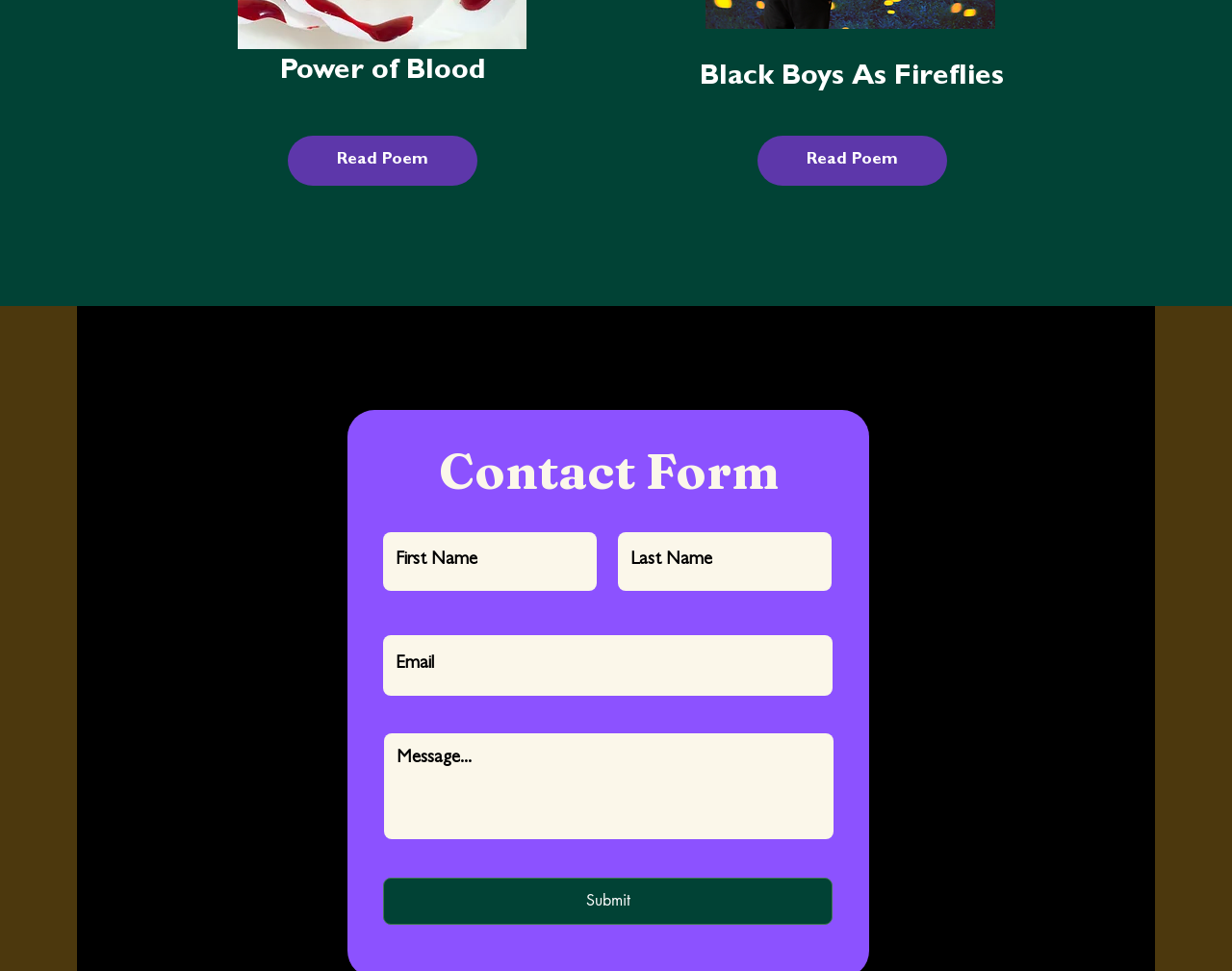How many textboxes are in the contact form?
Answer the question in a detailed and comprehensive manner.

The contact form has four textboxes: 'First Name', 'Last Name', 'Email', and an empty textbox, which are indicated by the textbox elements with the corresponding text and required attributes.